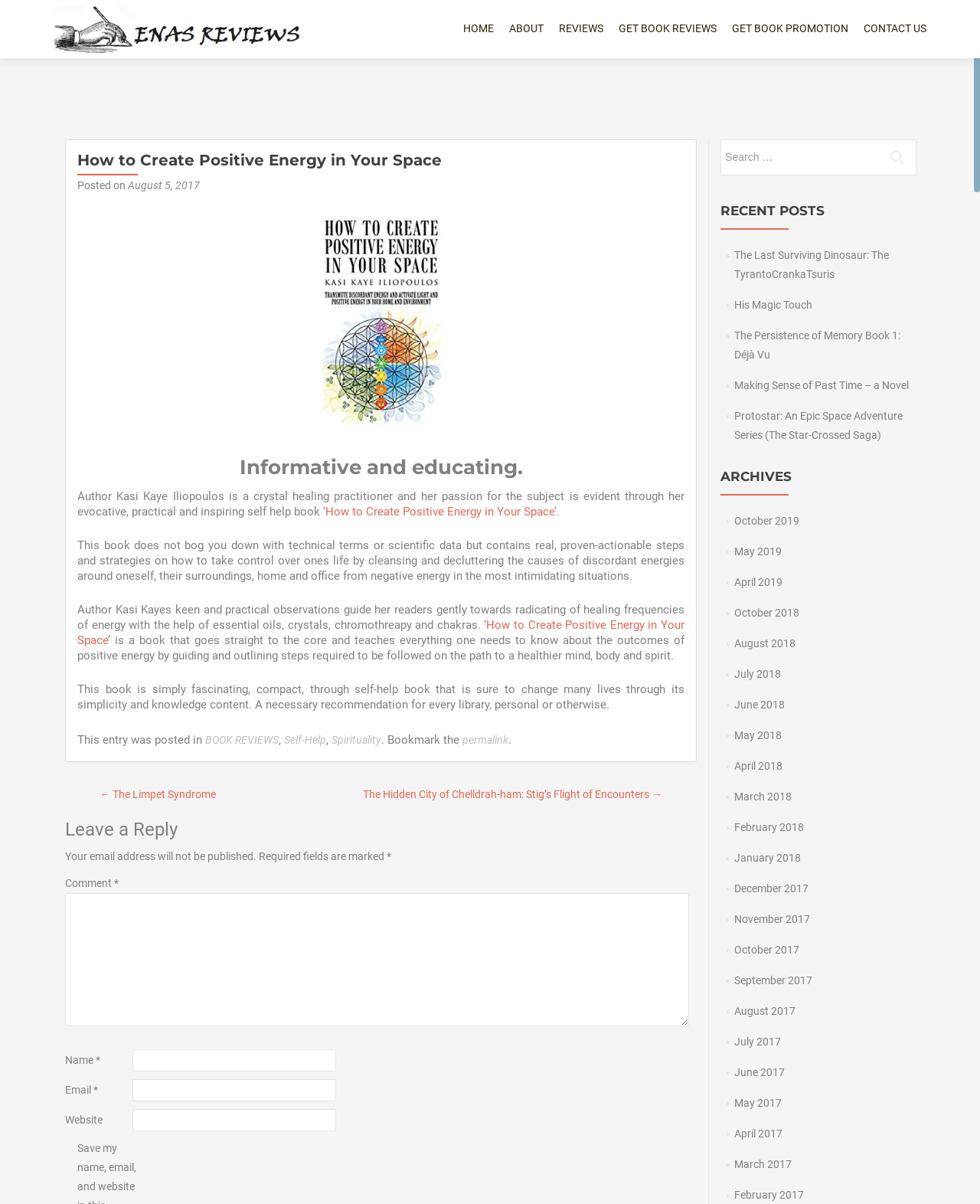Create an in-depth description of the webpage, covering main sections.

This webpage is about a book review of "How to Create Positive Energy in Your Space" by Kasi Kaye Iliopoulos. At the top, there is a navigation menu with links to "HOME", "ABOUT", "REVIEWS", "GET BOOK REVIEWS", "GET BOOK PROMOTION", and "CONTACT US". Below the navigation menu, there is a header section with the title of the book review and a link to the author's name.

The main content of the webpage is divided into several sections. The first section is a brief summary of the book, describing it as "Informative and educating." The second section is a longer review of the book, discussing its content and the author's approach to crystal healing and self-help. The review is positive, praising the book for being "compact, thorough self-help book that is sure to change many lives through its simplicity and knowledge content."

Below the review, there is a section with links to related categories, including "BOOK REVIEWS", "Self-Help", and "Spirituality". There is also a "Post navigation" section with links to previous and next posts.

On the right side of the webpage, there is a search bar and a section with recent posts, including links to other book reviews. Below that, there is an "ARCHIVES" section with links to posts from different months and years.

At the bottom of the webpage, there is a comment section where users can leave a reply. The comment section includes fields for name, email, and website, as well as a text box for the comment itself.